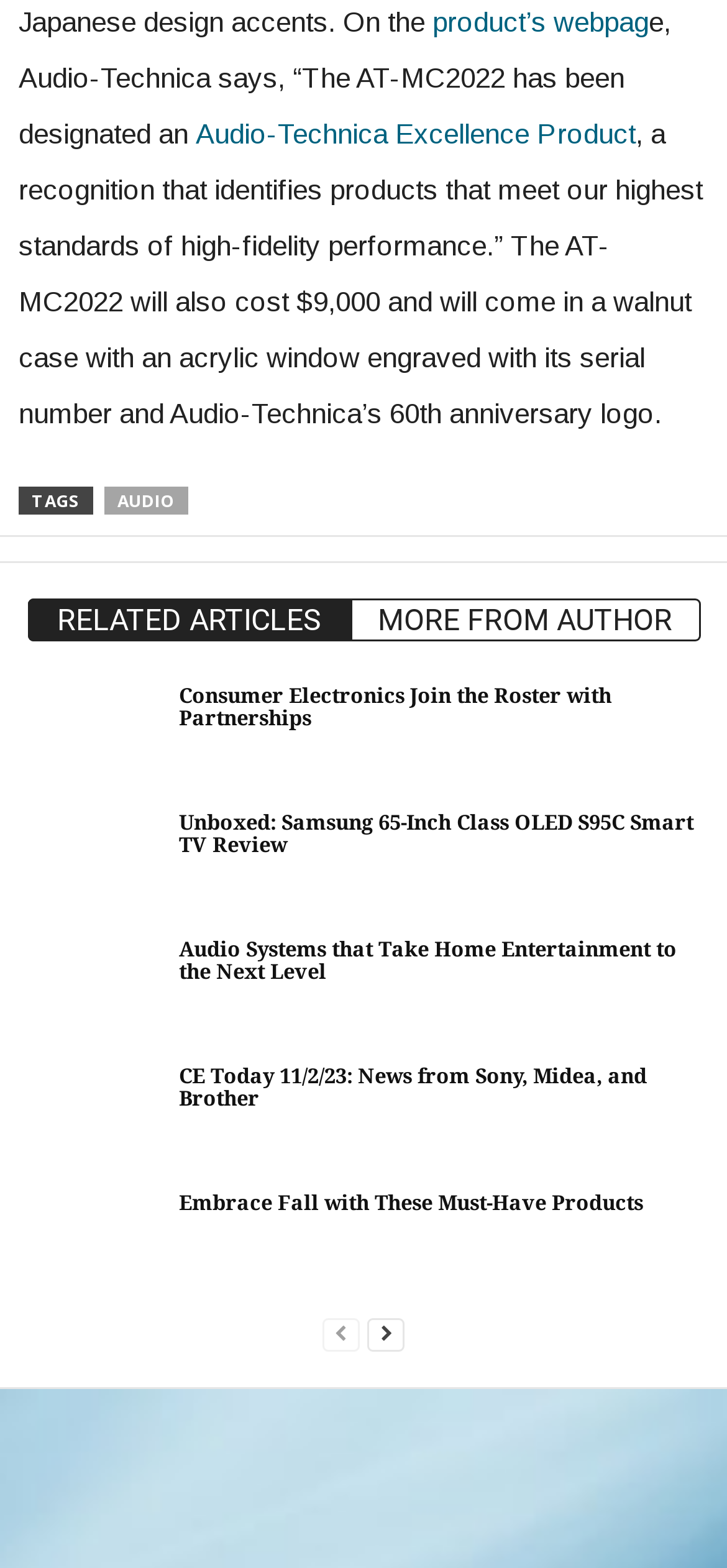What is the theme of the article 'Embrace Fall with These Must-Have Products'?
Examine the image and provide an in-depth answer to the question.

The theme of the article 'Embrace Fall with These Must-Have Products' is about products related to the fall season, as indicated by the title and the image associated with the link.